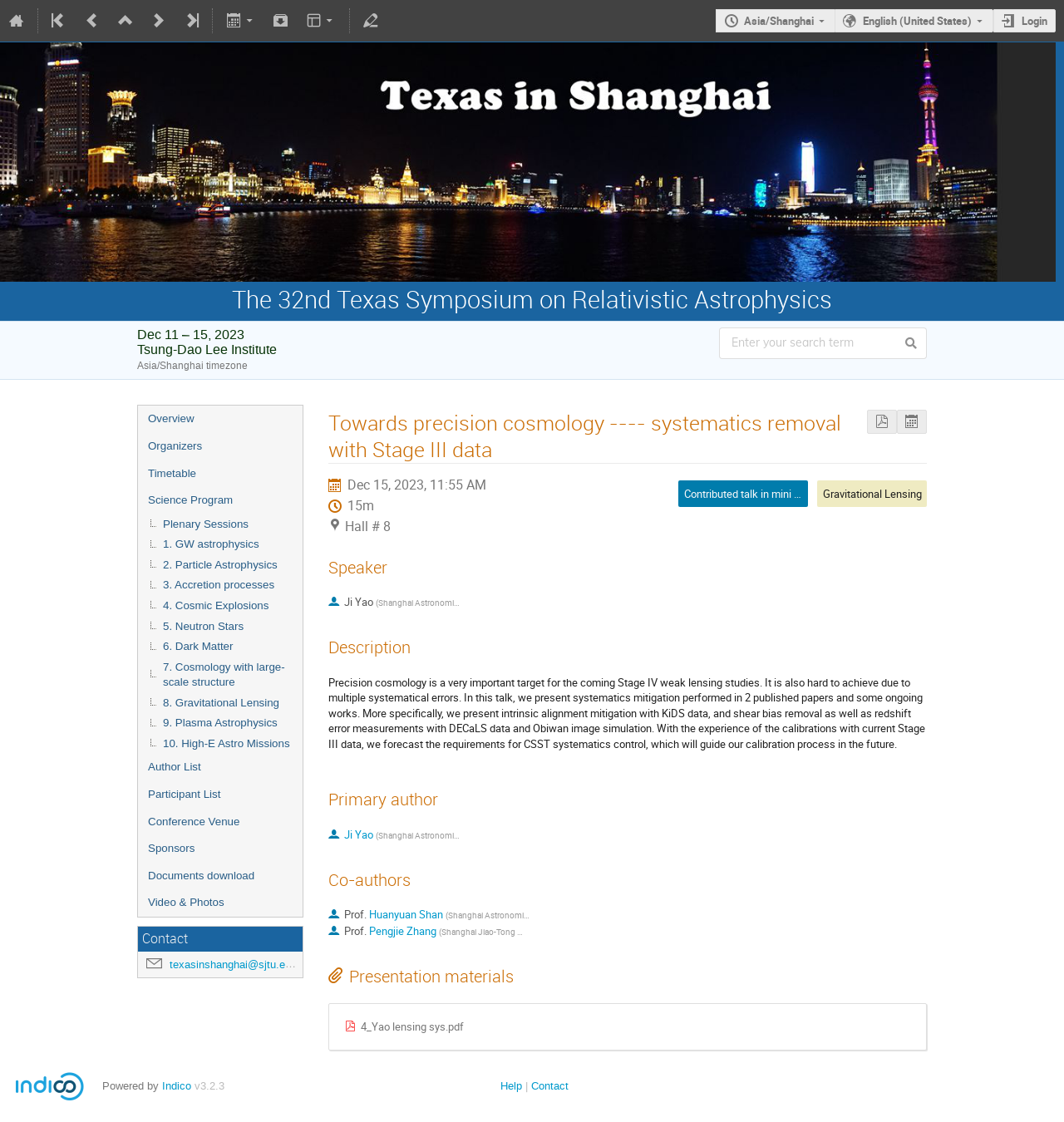What is the topic of the contributed talk?
Ensure your answer is thorough and detailed.

I found the topic by looking at the link element with the content 'Gravitational Lensing' which is located in the section describing the contributed talk.